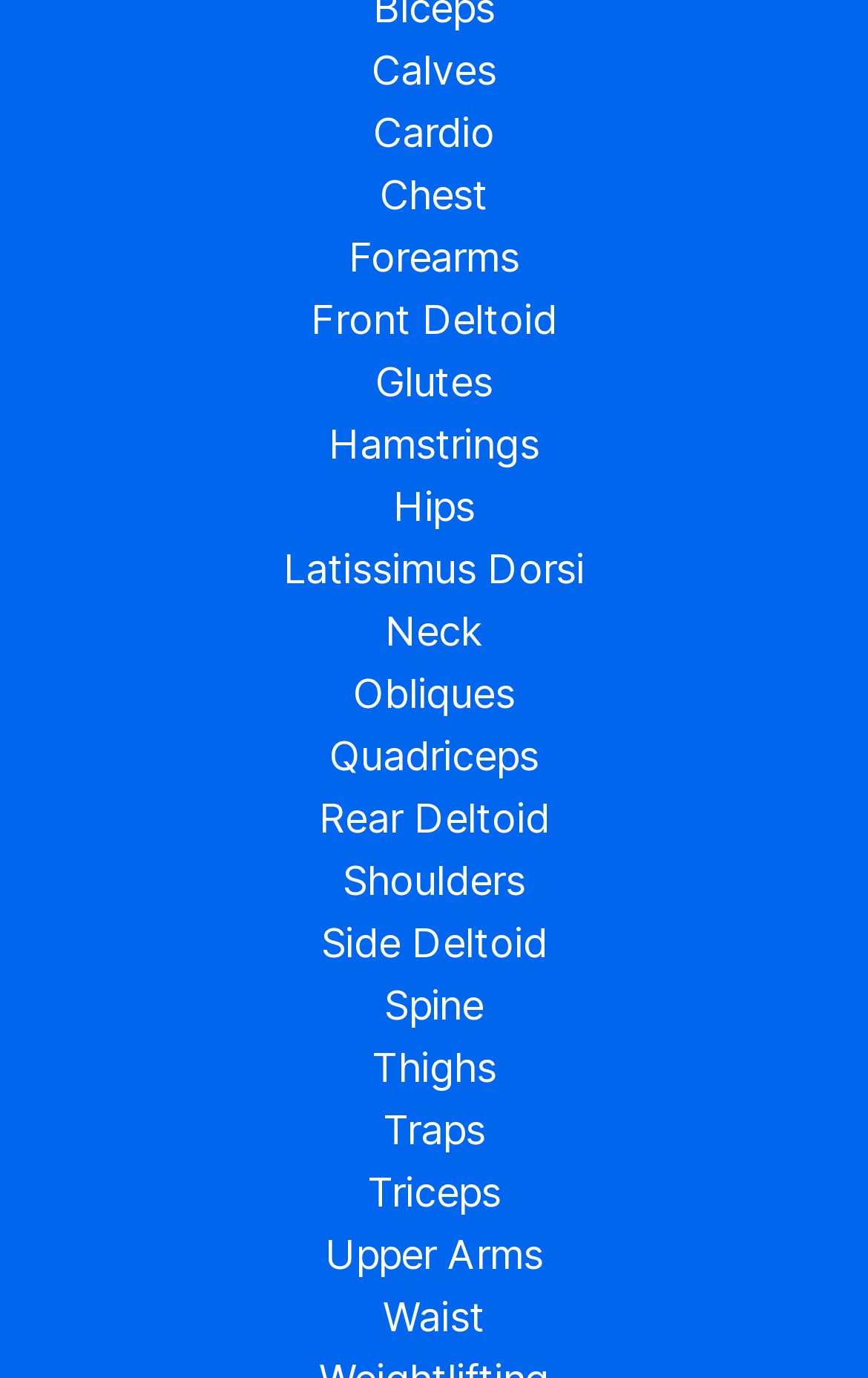Kindly determine the bounding box coordinates for the area that needs to be clicked to execute this instruction: "view Chest".

[0.437, 0.125, 0.563, 0.159]